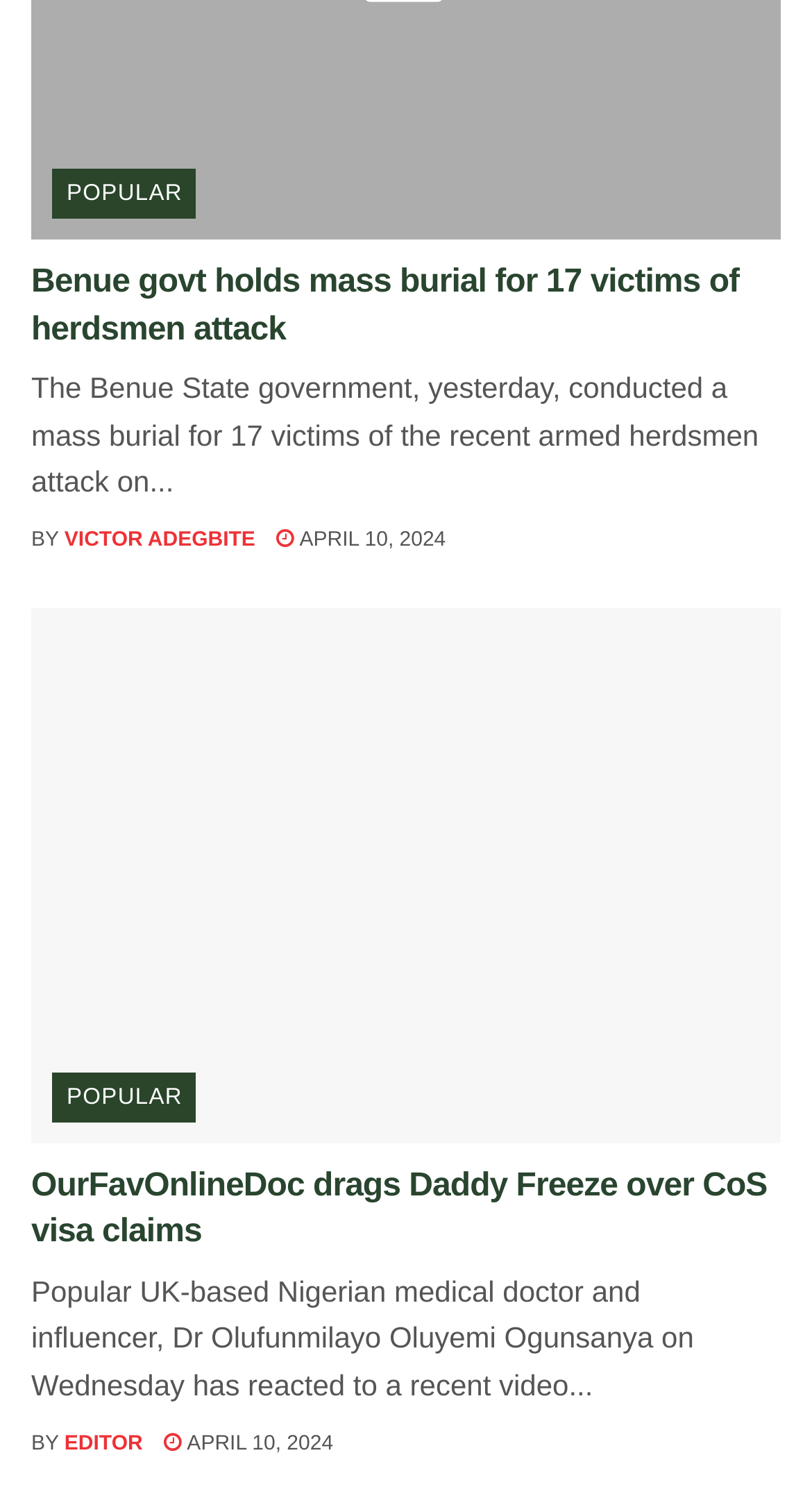Using the webpage screenshot, find the UI element described by April 10, 2024. Provide the bounding box coordinates in the format (top-left x, top-left y, bottom-right x, bottom-right y), ensuring all values are floating point numbers between 0 and 1.

[0.201, 0.964, 0.41, 0.979]